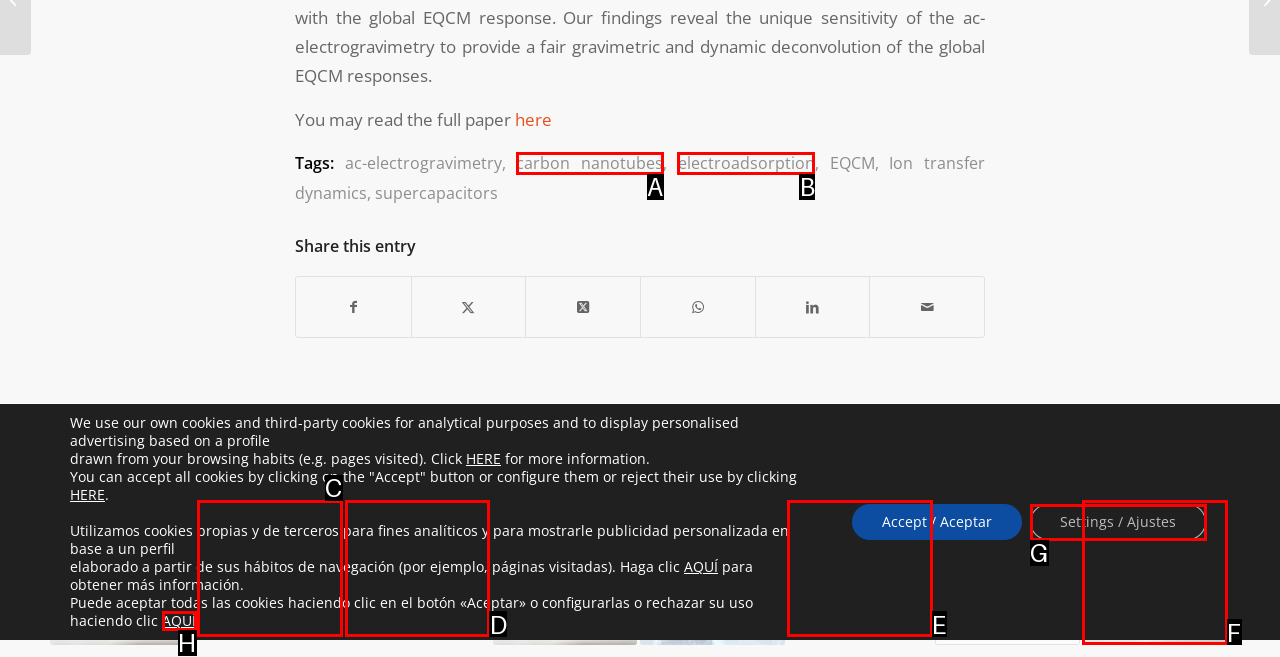Look at the description: electroadsorption
Determine the letter of the matching UI element from the given choices.

B